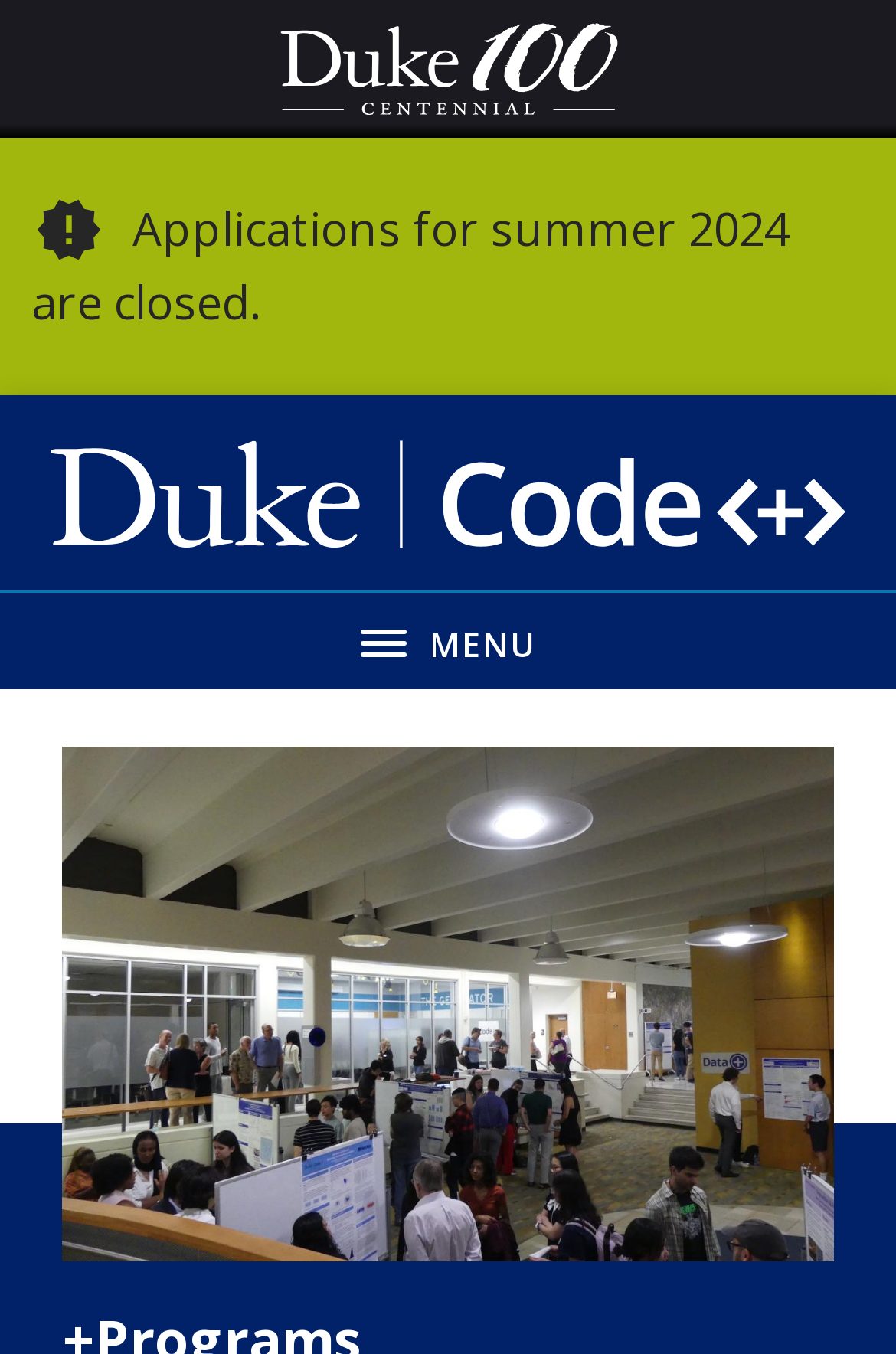Please provide a brief answer to the following inquiry using a single word or phrase:
What is displayed in the main content area?

Student teams display their posters